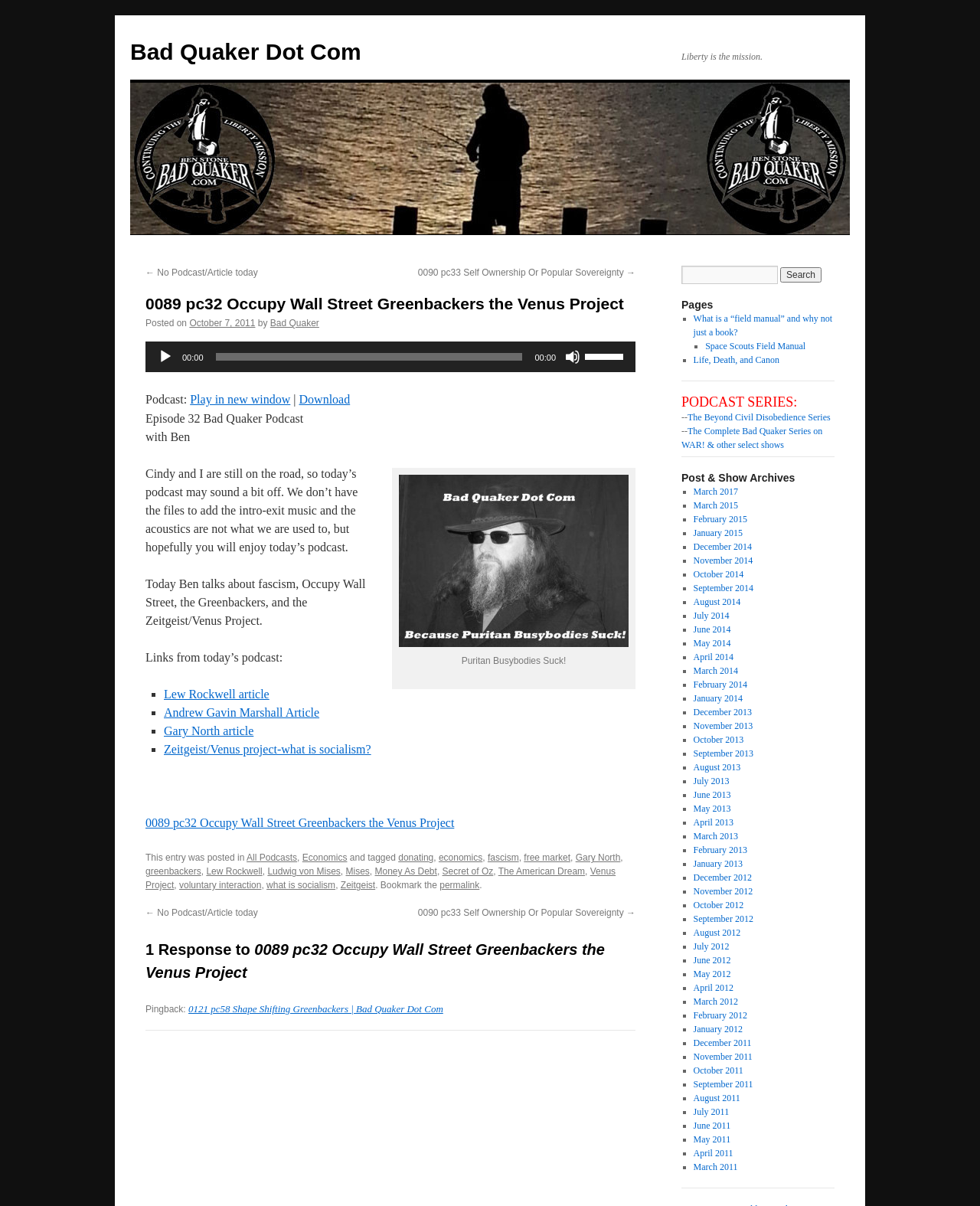Extract the bounding box coordinates for the UI element described by the text: "World In A Box". The coordinates should be in the form of [left, top, right, bottom] with values between 0 and 1.

None